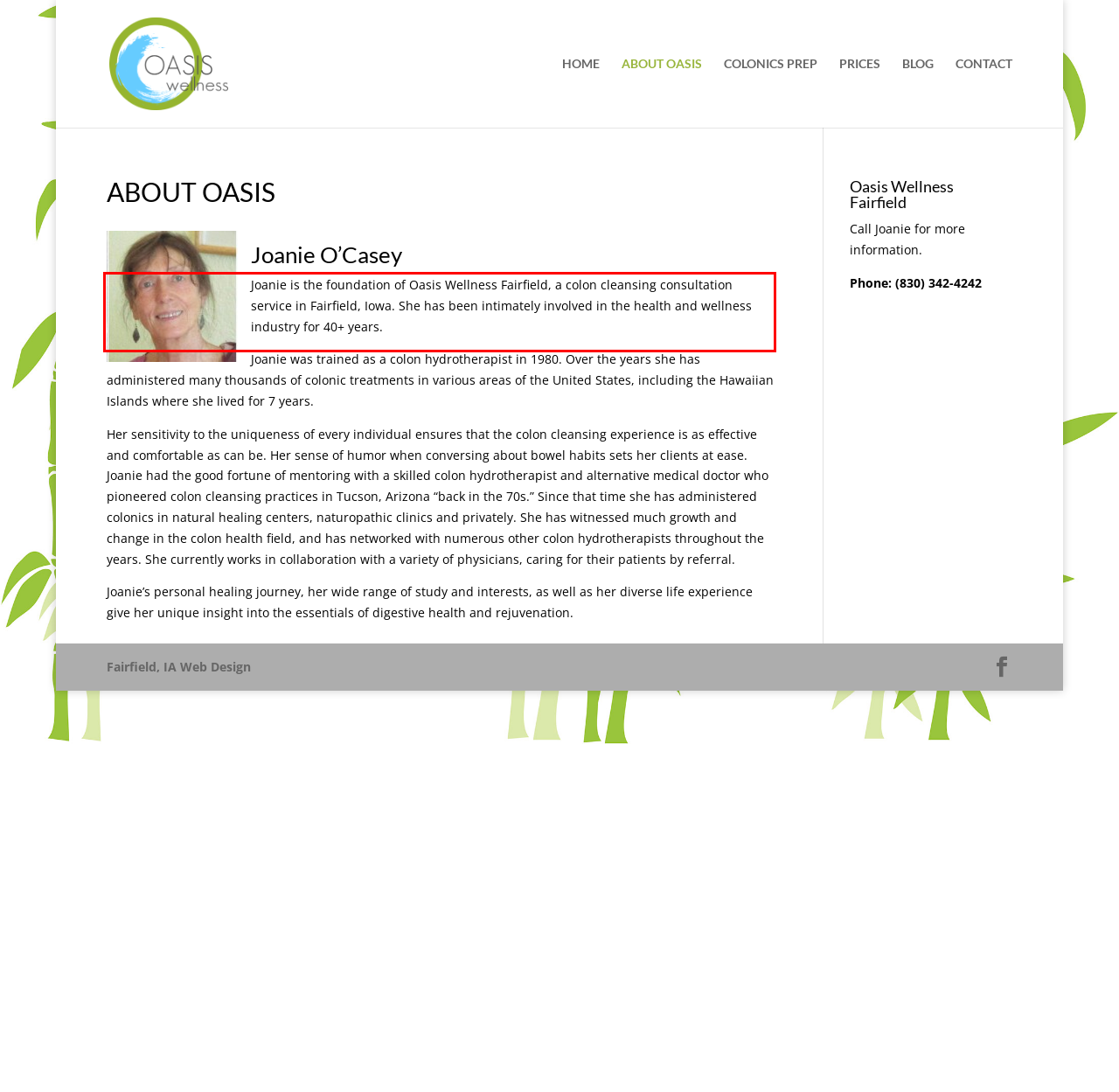Observe the screenshot of the webpage, locate the red bounding box, and extract the text content within it.

Joanie is the foundation of Oasis Wellness Fairfield, a colon cleansing consultation service in Fairfield, Iowa. She has been intimately involved in the health and wellness industry for 40+ years.